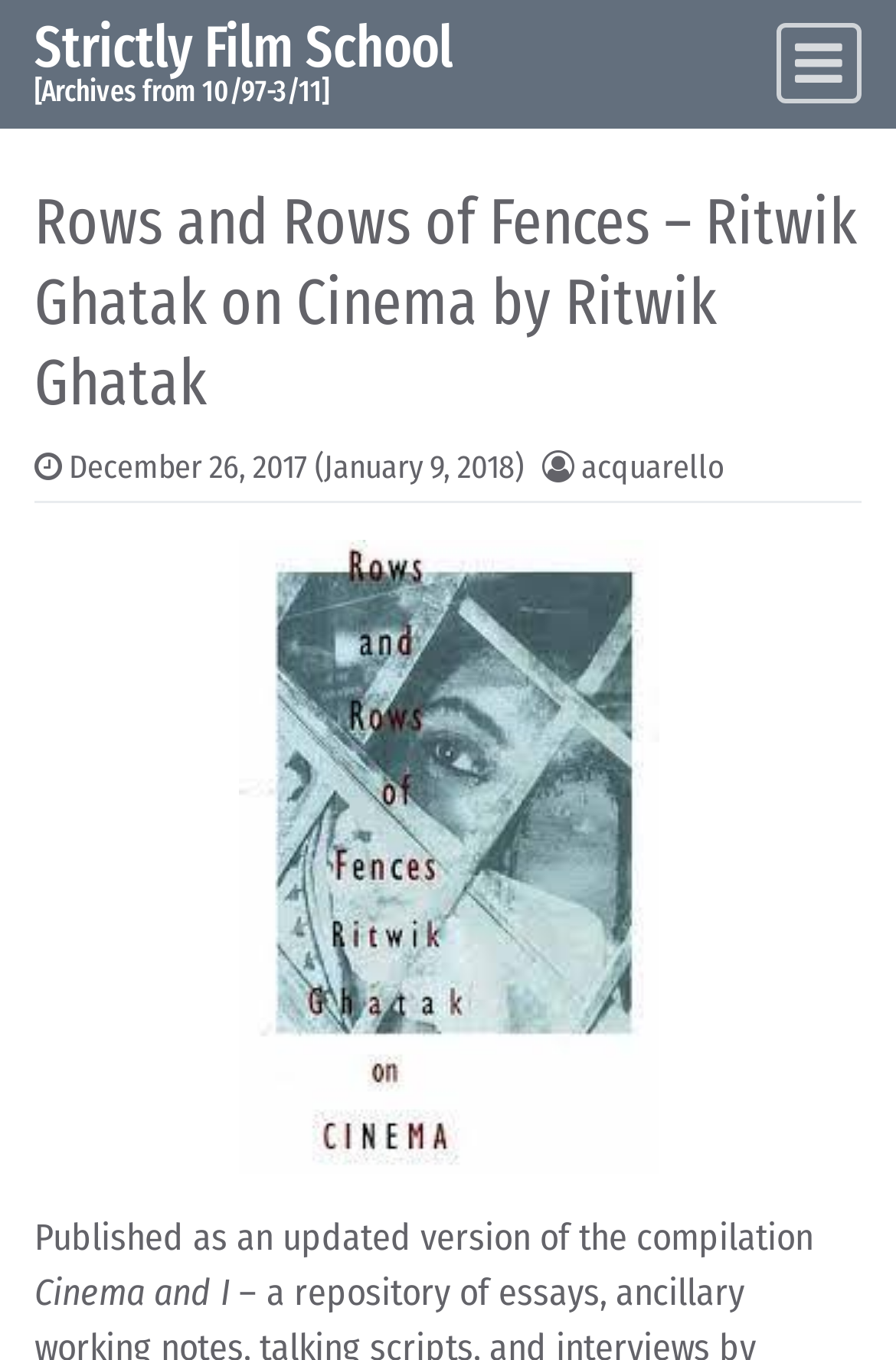Given the webpage screenshot and the description, determine the bounding box coordinates (top-left x, top-left y, bottom-right x, bottom-right y) that define the location of the UI element matching this description: Skip to content

[0.036, 0.024, 0.103, 0.054]